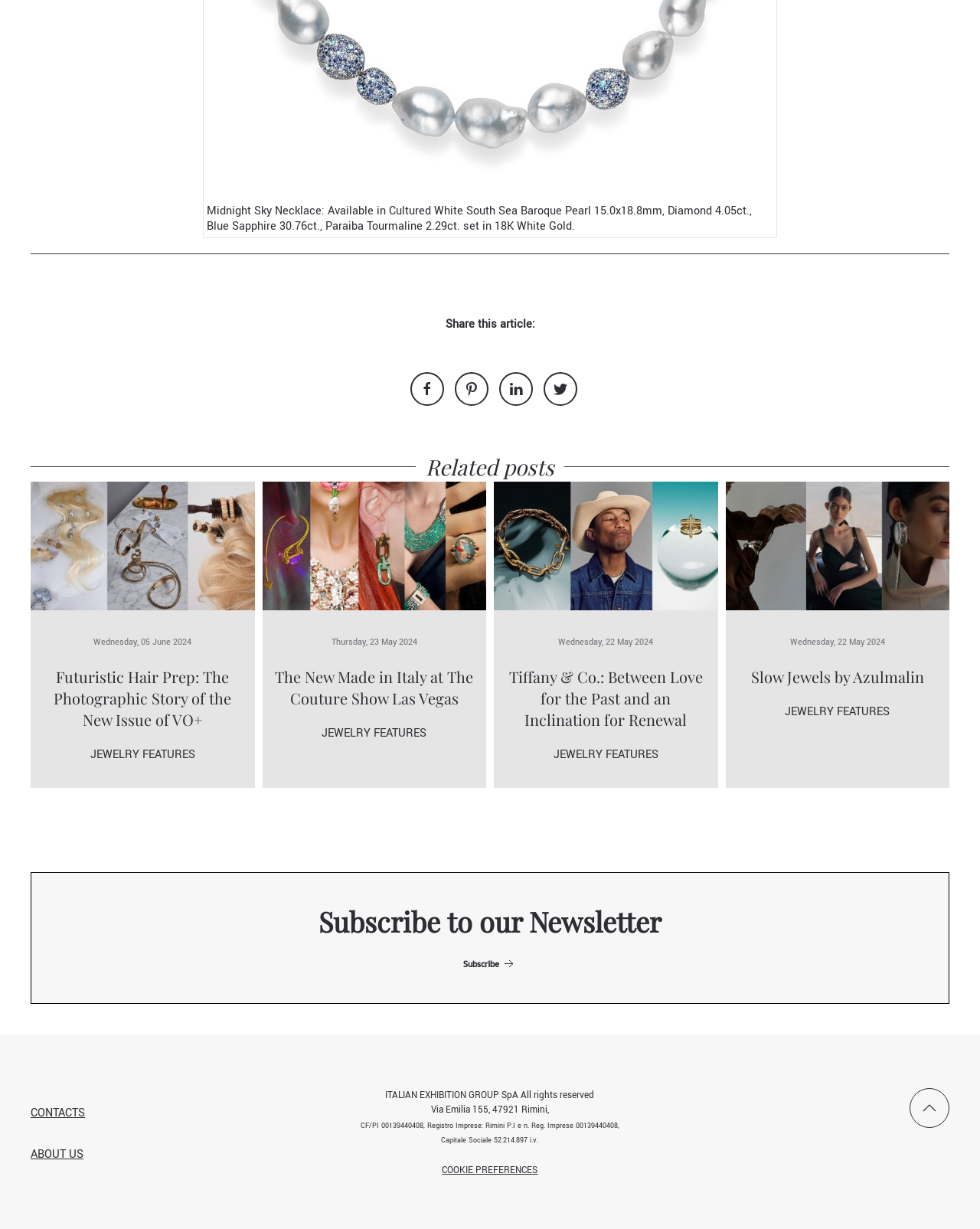Carefully examine the image and provide an in-depth answer to the question: What is the topic of the article 'Futuristic Hair Prep: The Photographic Story of the New Issue of VO+'?

Based on the title of the article 'Futuristic Hair Prep: The Photographic Story of the New Issue of VO+', it is clear that the topic of the article is related to hair, specifically futuristic hair preparation.